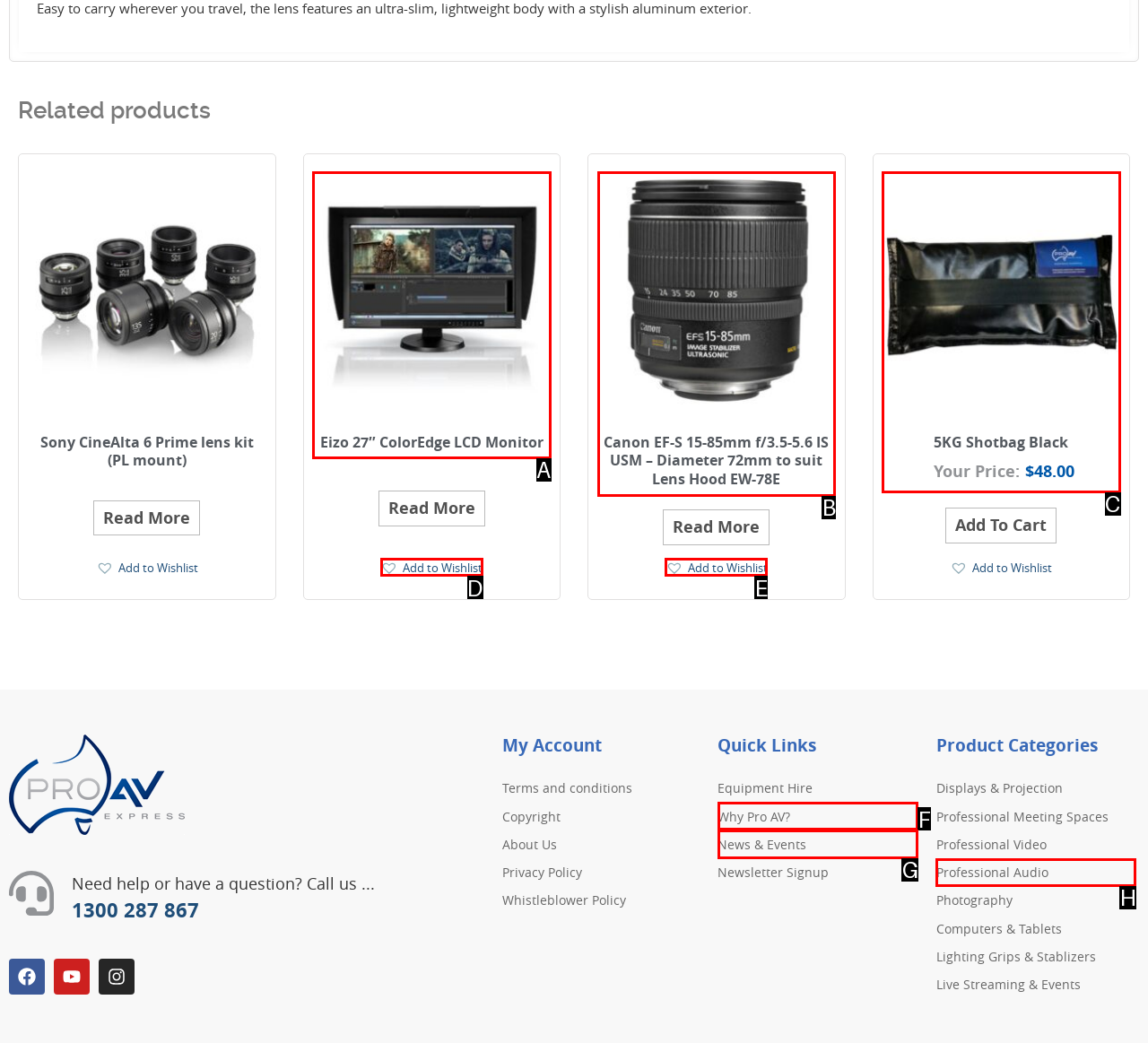Refer to the description: 5KG Shotbag Black $48.00 and choose the option that best fits. Provide the letter of that option directly from the options.

C